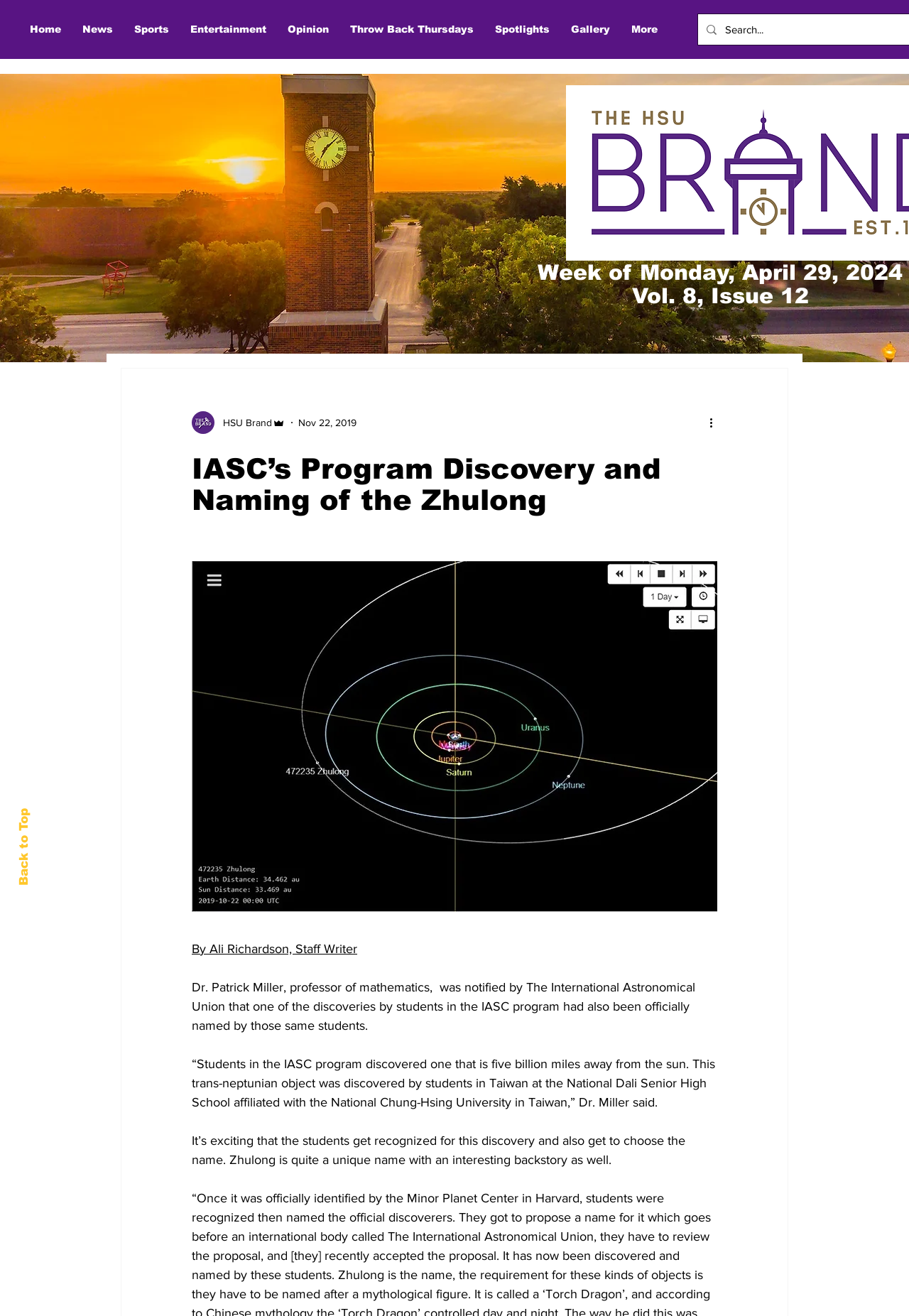Who wrote the article?
Provide a comprehensive and detailed answer to the question.

The article is written by Ali Richardson, who is mentioned as the Staff Writer at the beginning of the article.